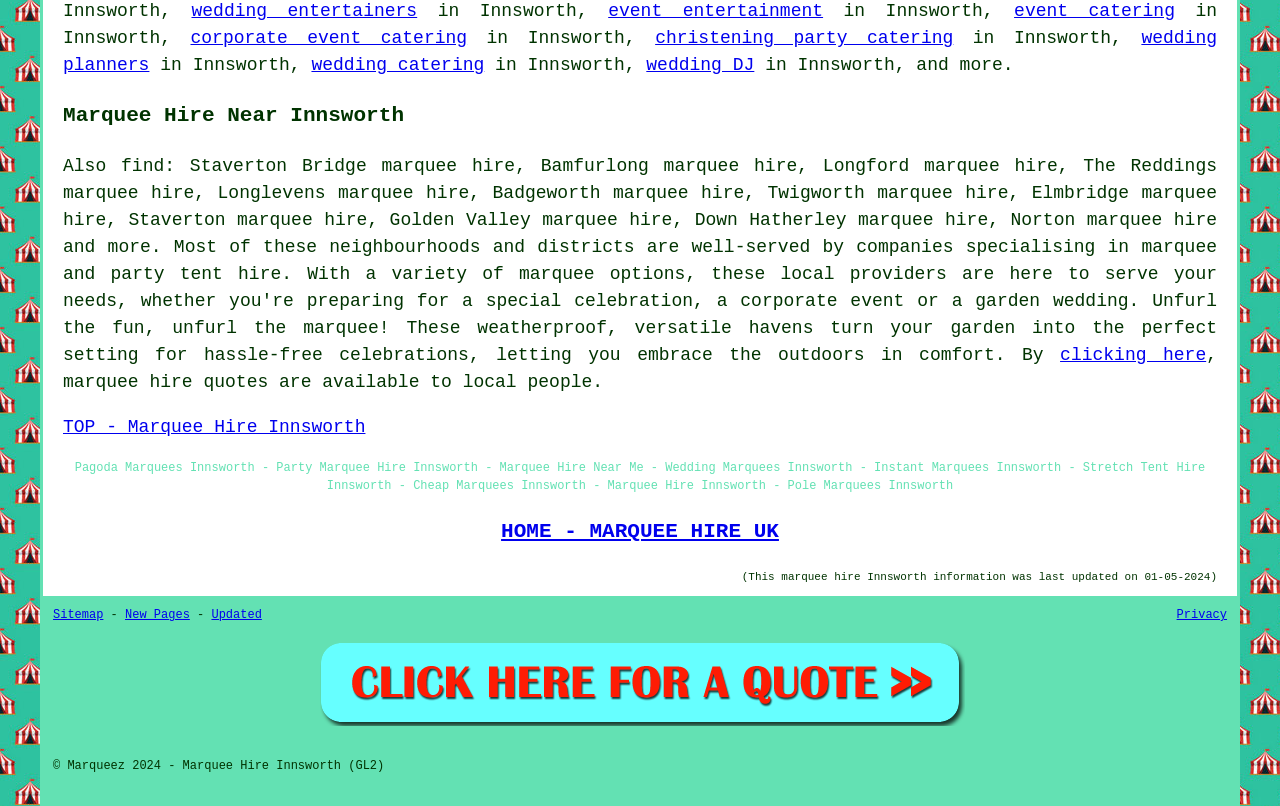Please predict the bounding box coordinates of the element's region where a click is necessary to complete the following instruction: "click on 'Sitemap'". The coordinates should be represented by four float numbers between 0 and 1, i.e., [left, top, right, bottom].

[0.041, 0.754, 0.081, 0.772]